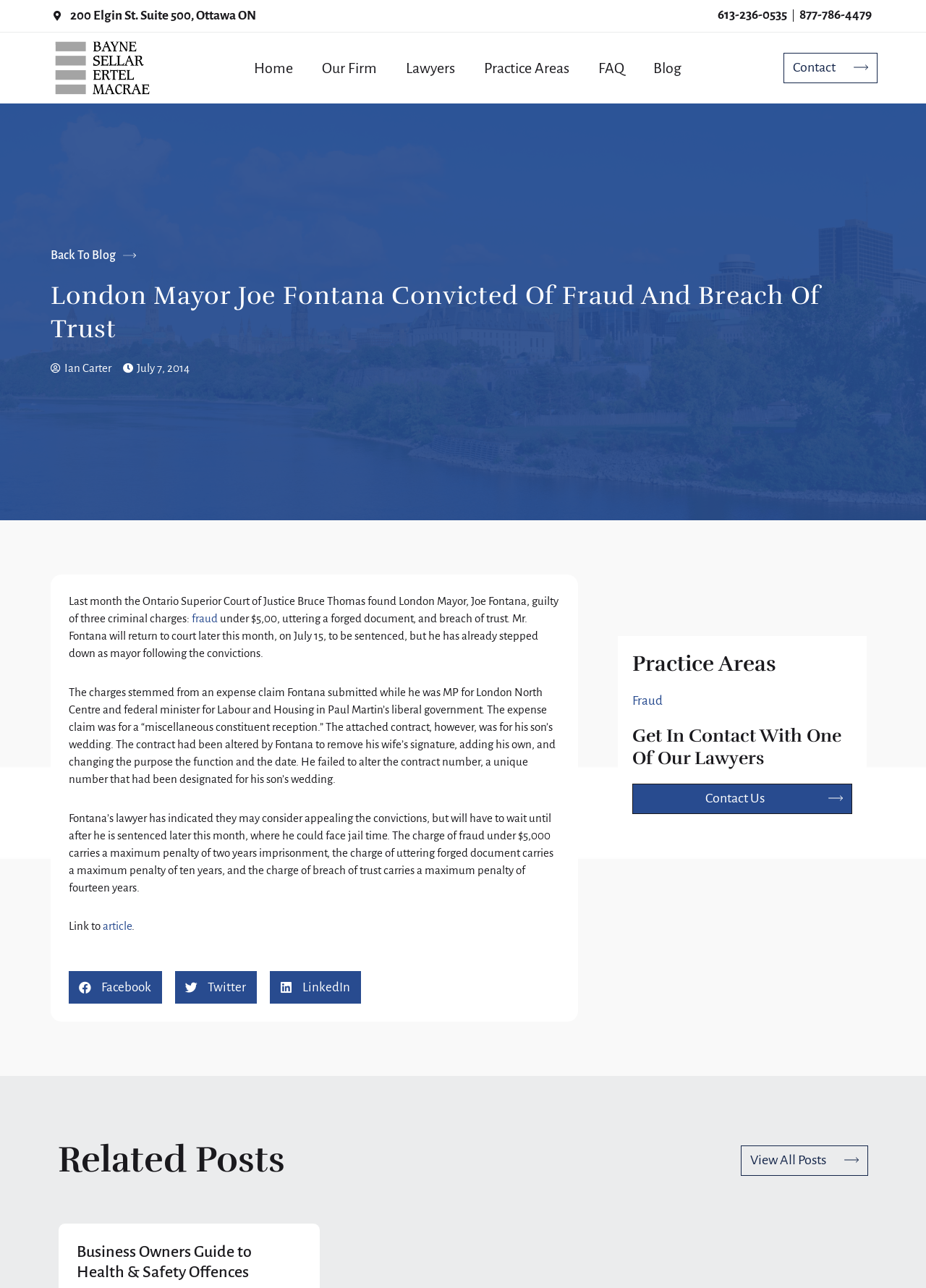Please find and provide the title of the webpage.

London Mayor Joe Fontana Convicted Of Fraud And Breach Of Trust